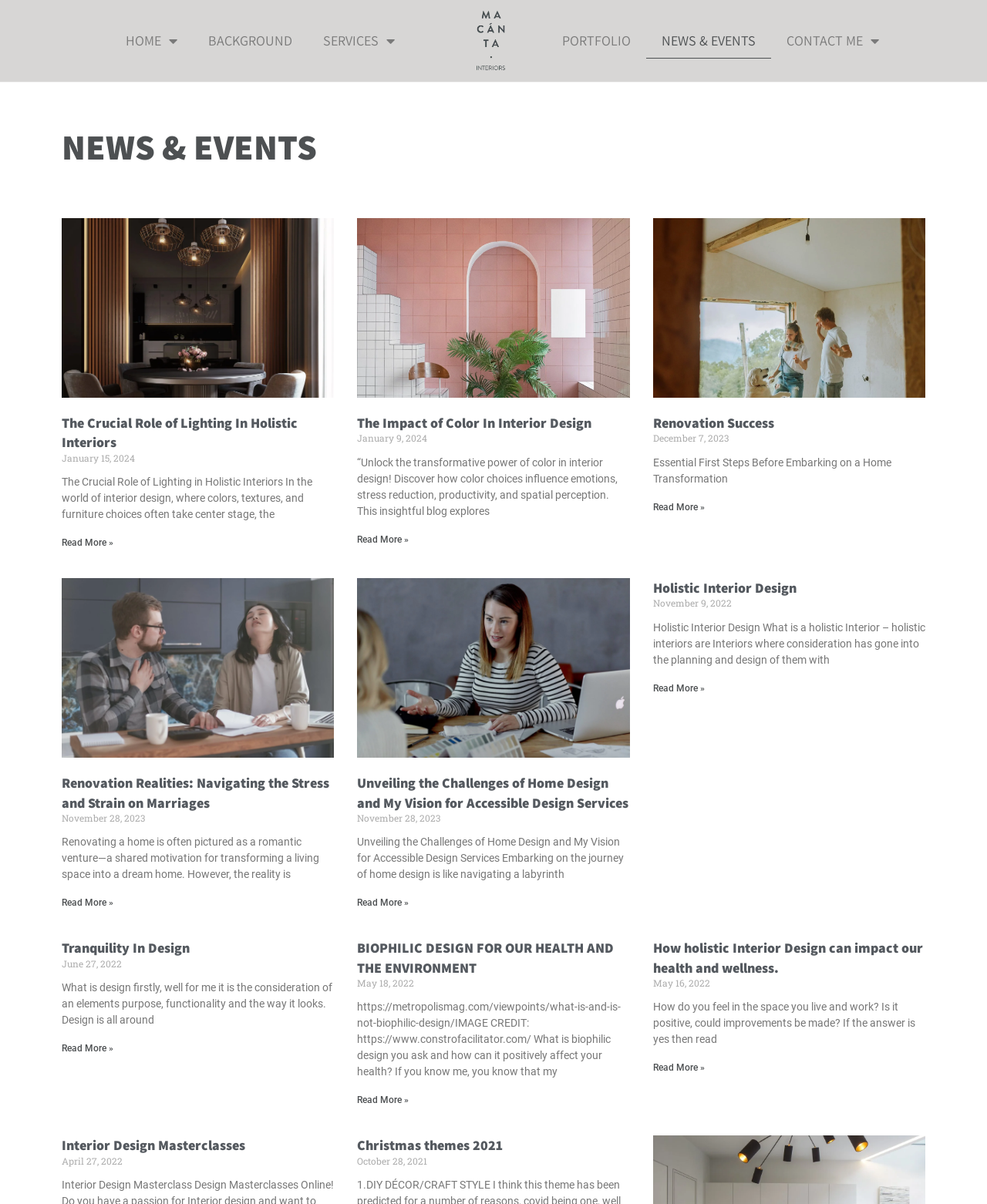Can you look at the image and give a comprehensive answer to the question:
What is the title of the section below the top navigation menu?

I looked at the section below the top navigation menu and found the heading 'NEWS & EVENTS'.